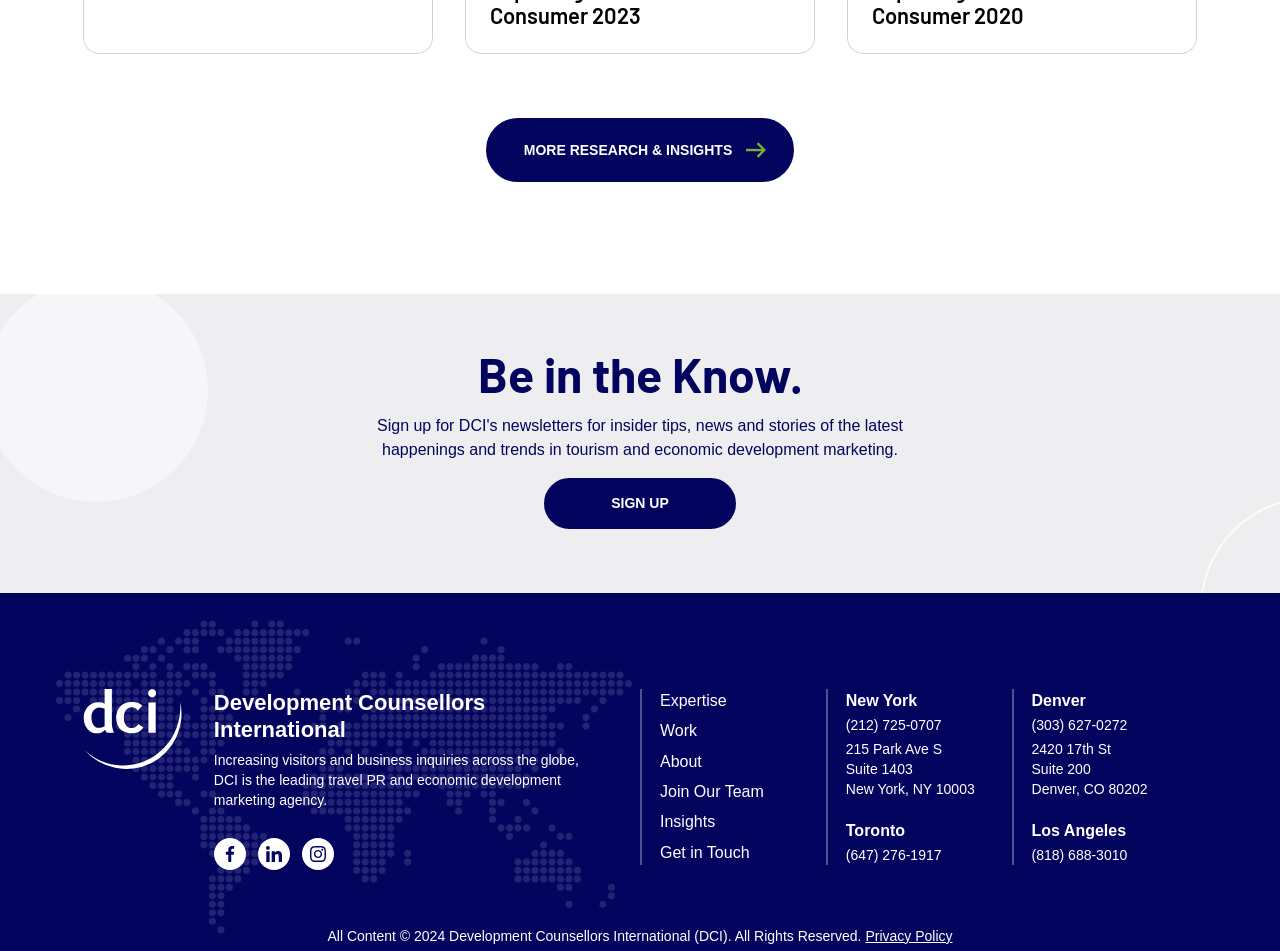Find the bounding box coordinates of the element's region that should be clicked in order to follow the given instruction: "View the 'facebook' social media page". The coordinates should consist of four float numbers between 0 and 1, i.e., [left, top, right, bottom].

[0.167, 0.881, 0.192, 0.915]